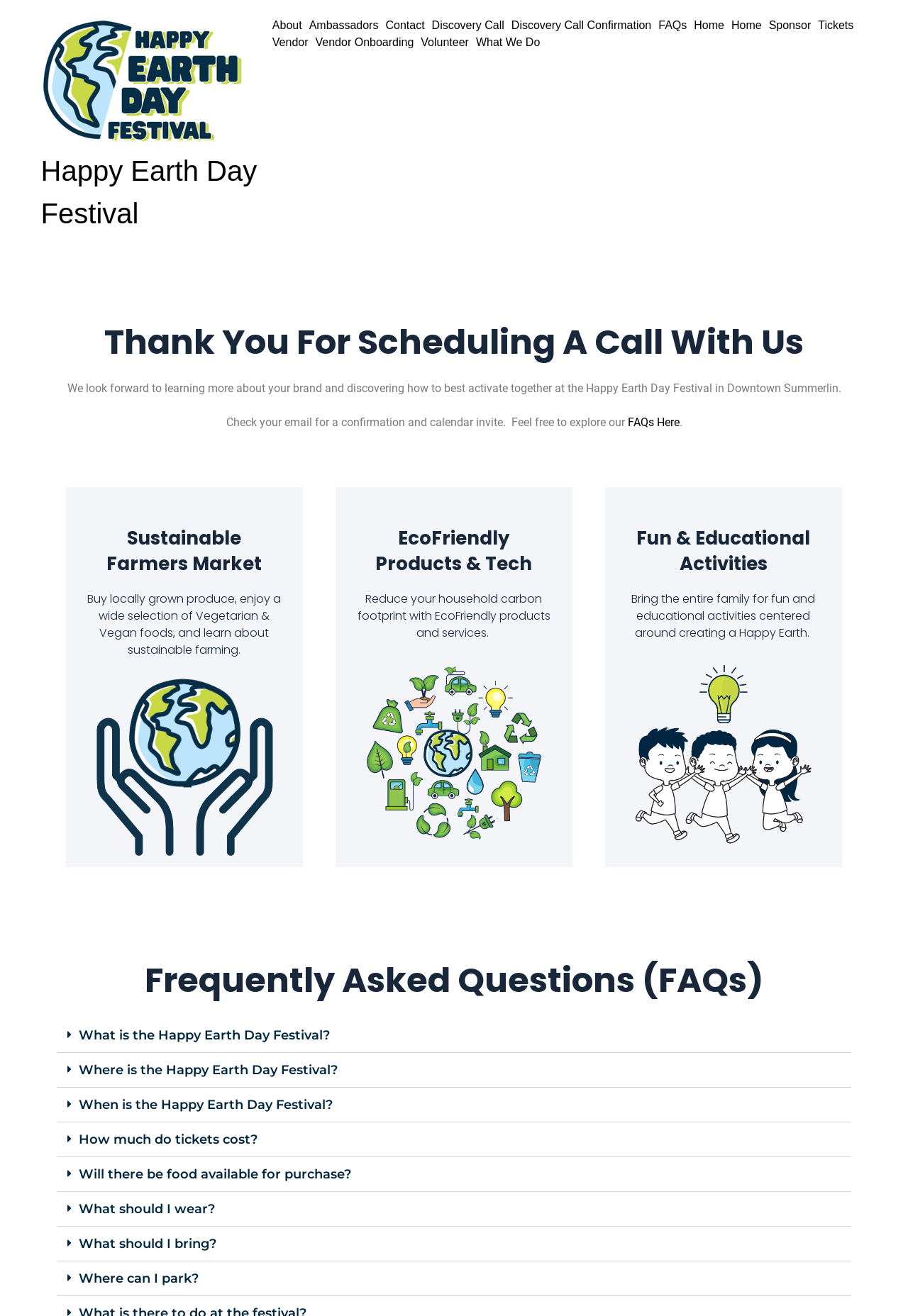Using the provided element description: "Vendor Onboarding", identify the bounding box coordinates. The coordinates should be four floats between 0 and 1 in the order [left, top, right, bottom].

[0.347, 0.026, 0.456, 0.039]